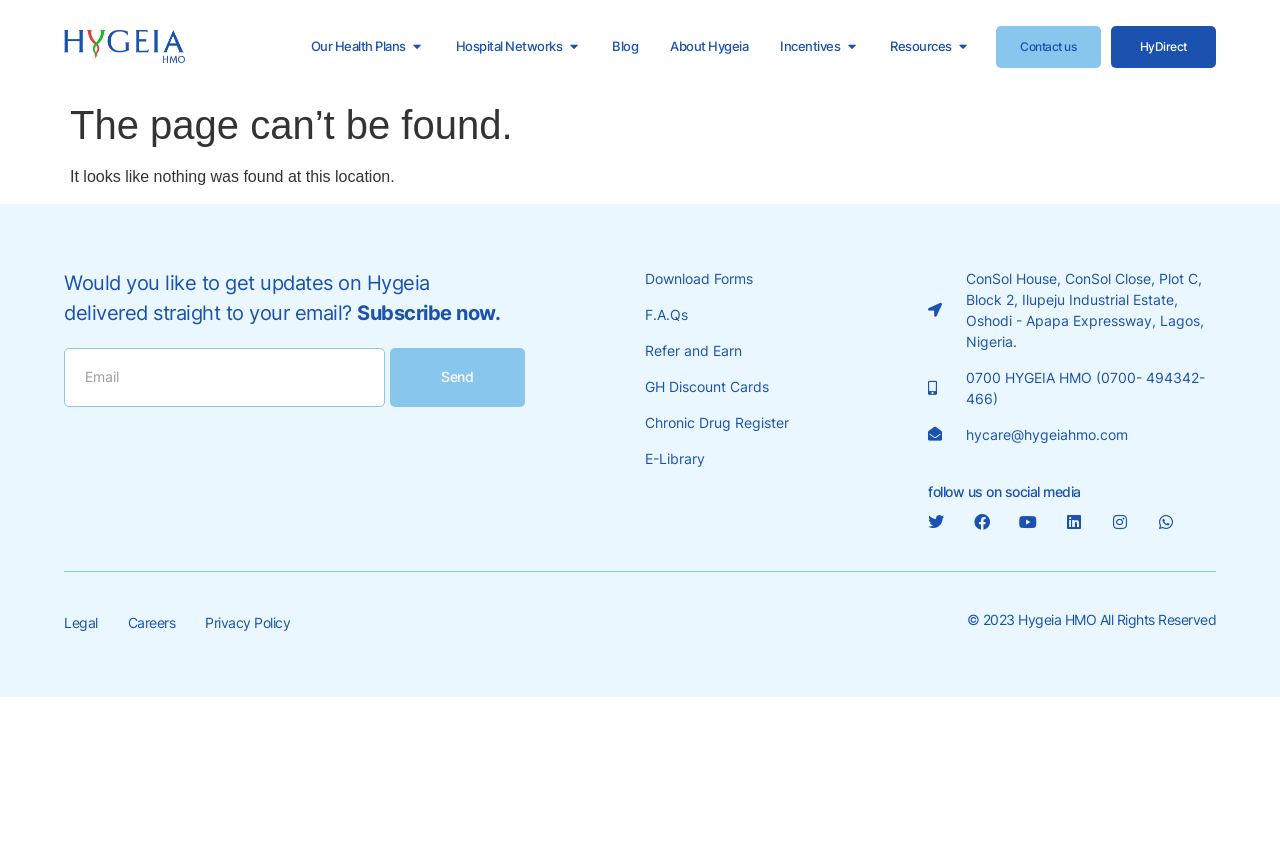Generate an in-depth caption that captures all aspects of the webpage.

This webpage is a "Page not found" error page from HYGEIA HMO. At the top, there is a navigation menu with several options, including "Our Health Plans", "Hospital Networks", "Blog", "About Hygeia", "Incentives", "Resources", and more. Each option has a corresponding dropdown menu.

Below the navigation menu, there is a prominent heading that reads "The page can’t be found." followed by a paragraph of text explaining that nothing was found at the current location.

On the left side of the page, there is a section that invites users to subscribe to Hygeia's email updates. This section includes a heading, a text box to enter an email address, and a "Send" button.

On the right side of the page, there are several links to various resources, including "Download Forms", "F.A.Qs", "Refer and Earn", and more.

At the bottom of the page, there is a section with the company's contact information, including address, phone number, and email address. There is also a section that invites users to follow Hygeia on social media, with links to Twitter, Facebook, Youtube, LinkedIn, Instagram, and Whatsapp.

Finally, at the very bottom of the page, there are links to "Legal", "Careers", "Privacy Policy", and a copyright notice that reads "© 2023 Hygeia HMO All Rights Reserved".